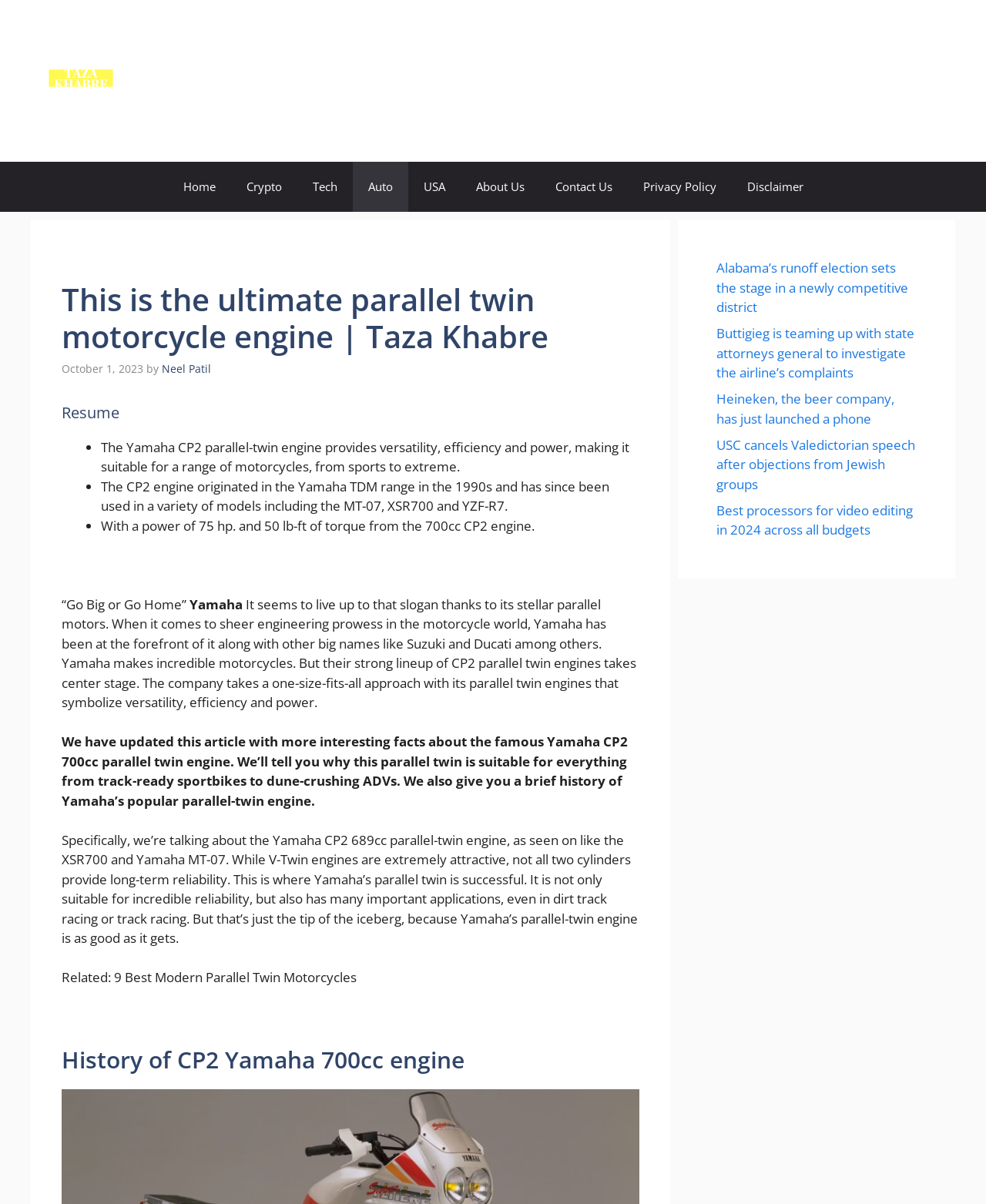Identify the bounding box coordinates necessary to click and complete the given instruction: "Get in touch with IKOMED".

None